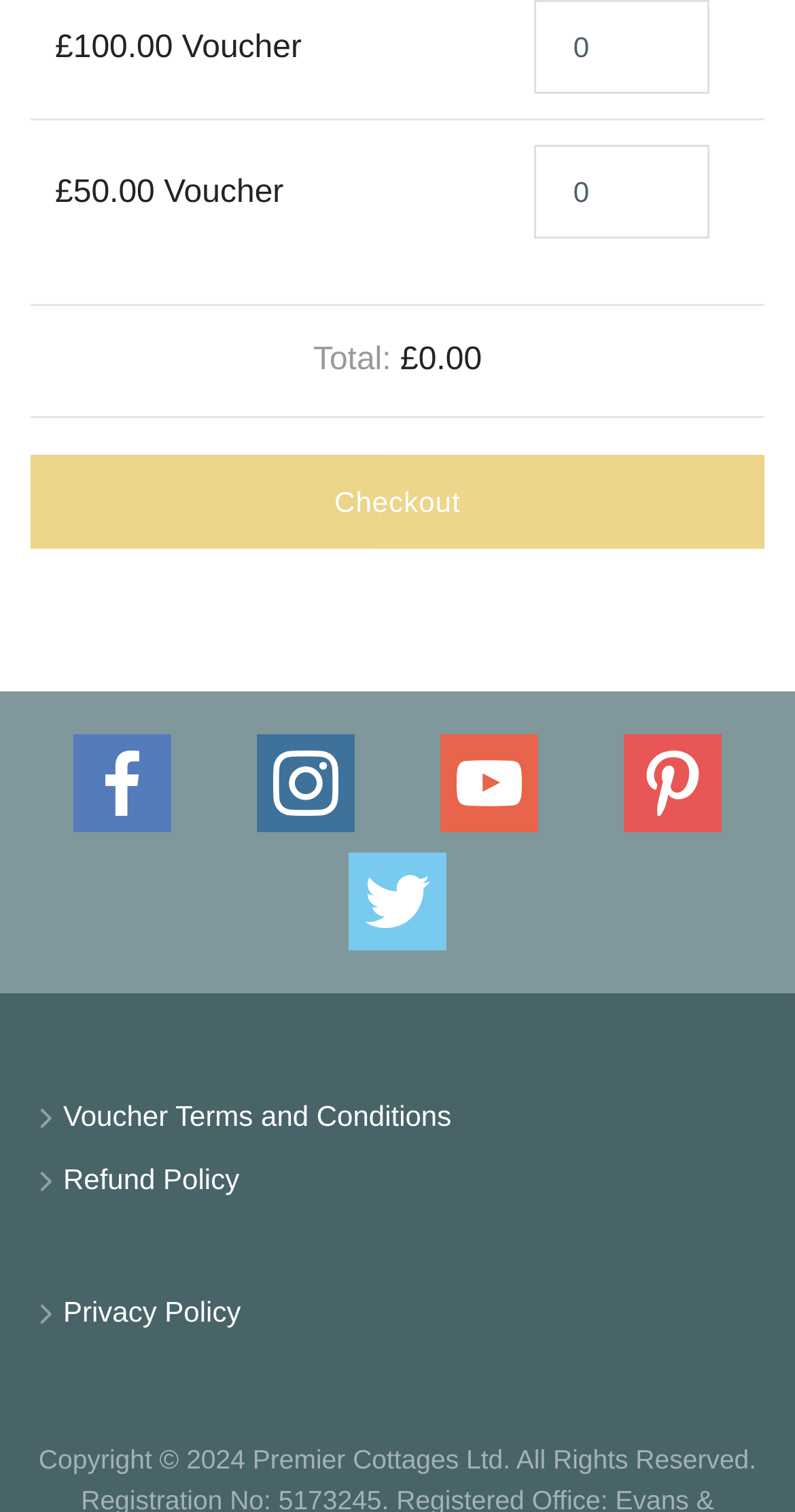Please find the bounding box for the following UI element description. Provide the coordinates in (top-left x, top-left y, bottom-right x, bottom-right y) format, with values between 0 and 1: December 8, 2019June 5, 2020

None